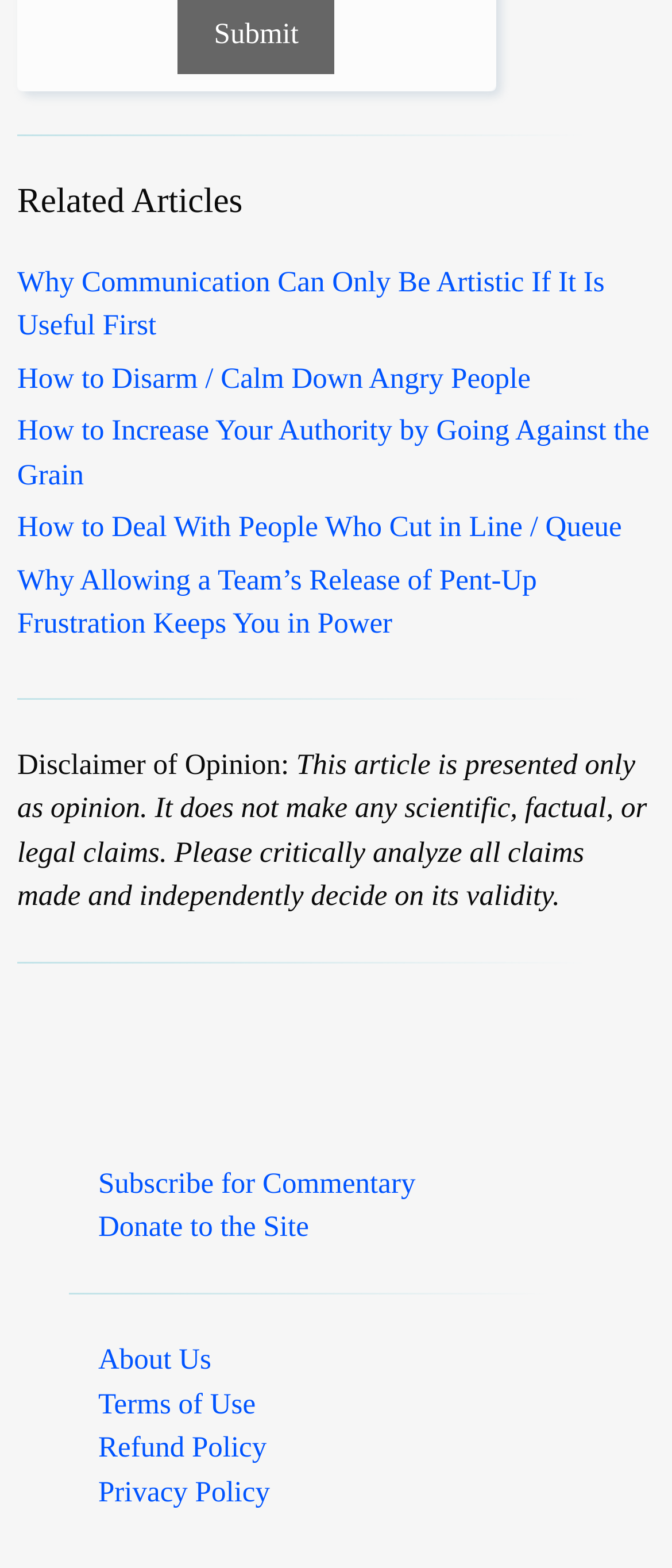Identify the bounding box for the given UI element using the description provided. Coordinates should be in the format (top-left x, top-left y, bottom-right x, bottom-right y) and must be between 0 and 1. Here is the description: Terms of Use

[0.146, 0.885, 0.38, 0.905]